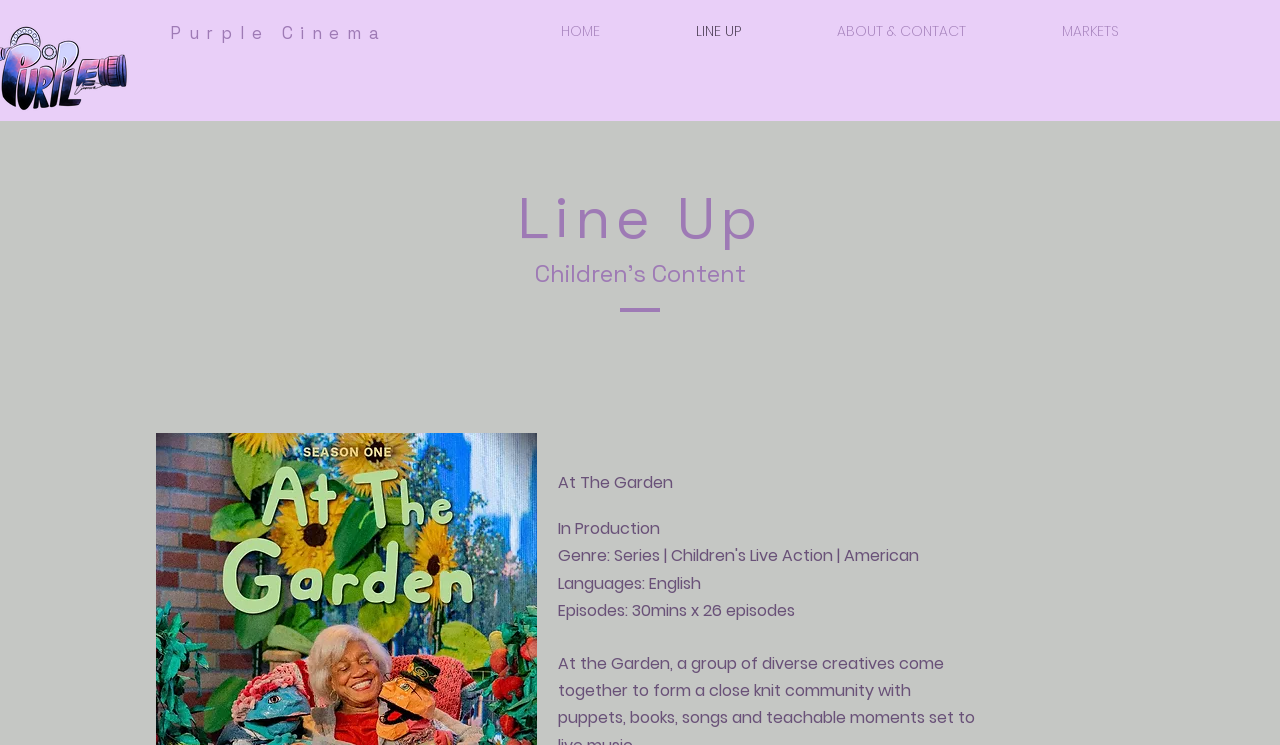Give a detailed overview of the webpage's appearance and contents.

The webpage is about Children's Content on Purple Cinema. At the top left, there is a link to "Purple Cinema" with the website's title "Children's Content | Purple Cinema". To the right of the title, there is a navigation menu labeled "Site" with five links: "HOME", "LINE UP", "ABOUT & CONTACT", "MARKETS", and a hidden sub-menu indication for "LINE UP". 

Below the navigation menu, there are two headings. The first heading "Line Up" is located at the top left, and the second heading "Children's Content" is positioned to the right of the first heading. 

Further down, there are four blocks of text. The first block reads "At The Garden", the second block reads "In Production", the third block reads "Languages: English", and the fourth block reads "Episodes: 30mins x 26 episodes". These blocks of text are aligned vertically and positioned at the center of the webpage.